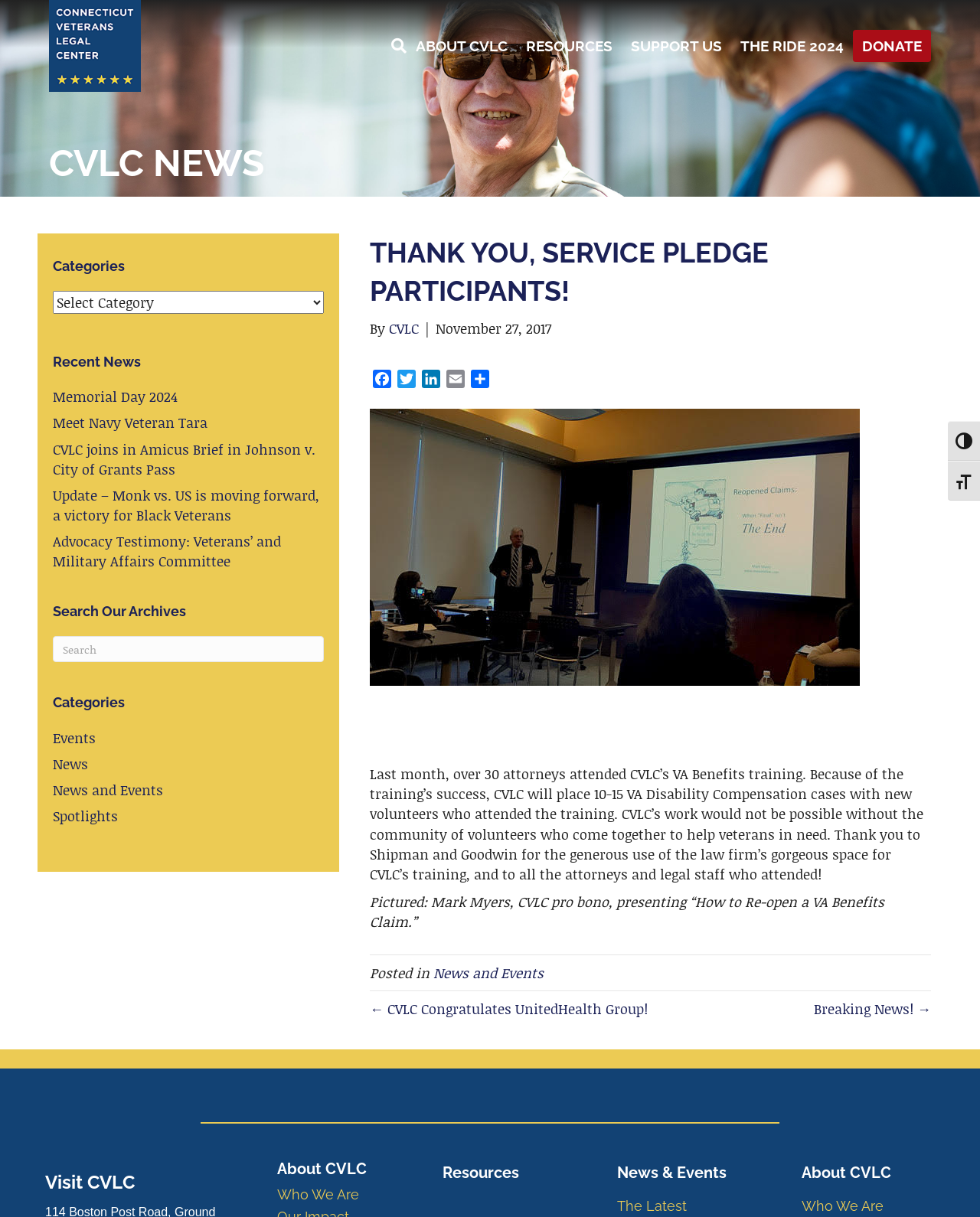Determine the bounding box coordinates for the clickable element required to fulfill the instruction: "Search for news". Provide the coordinates as four float numbers between 0 and 1, i.e., [left, top, right, bottom].

[0.054, 0.523, 0.33, 0.544]